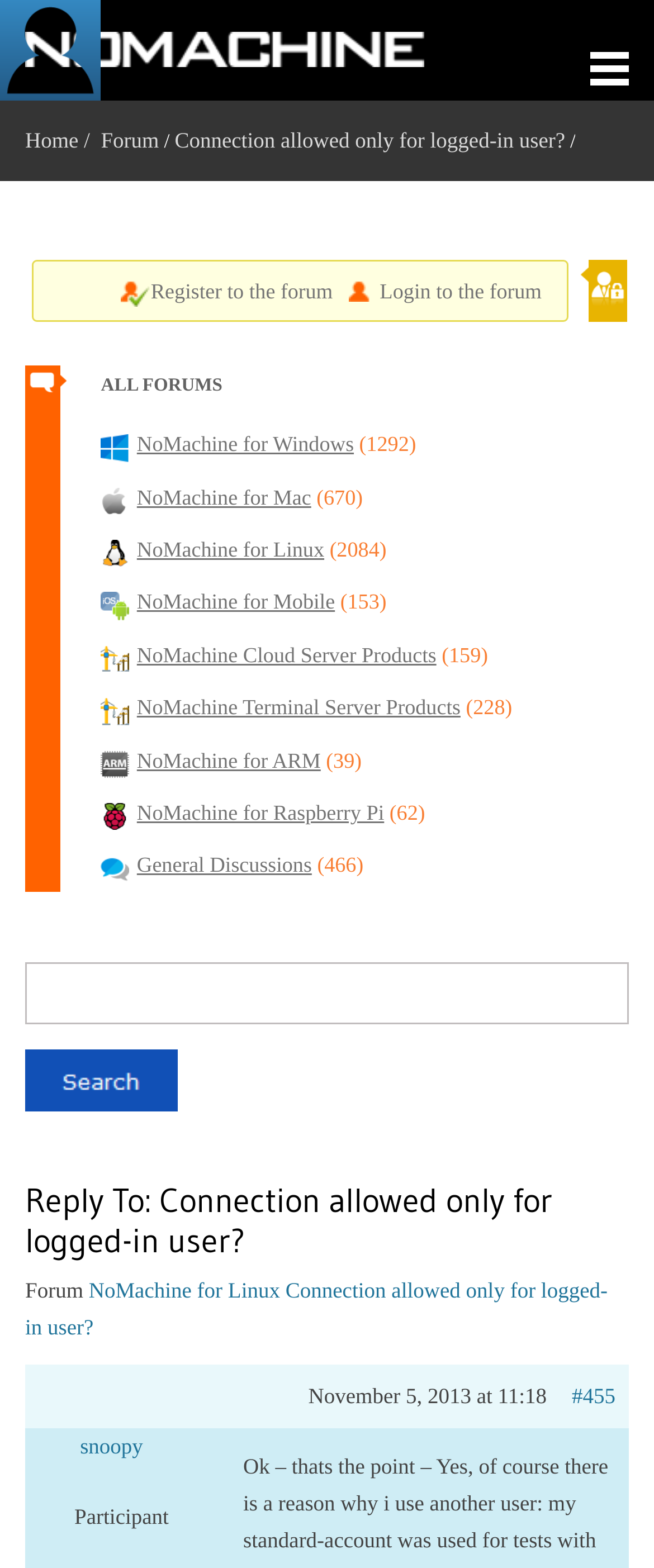Generate the text content of the main heading of the webpage.

Reply To: Connection allowed only for logged-in user?